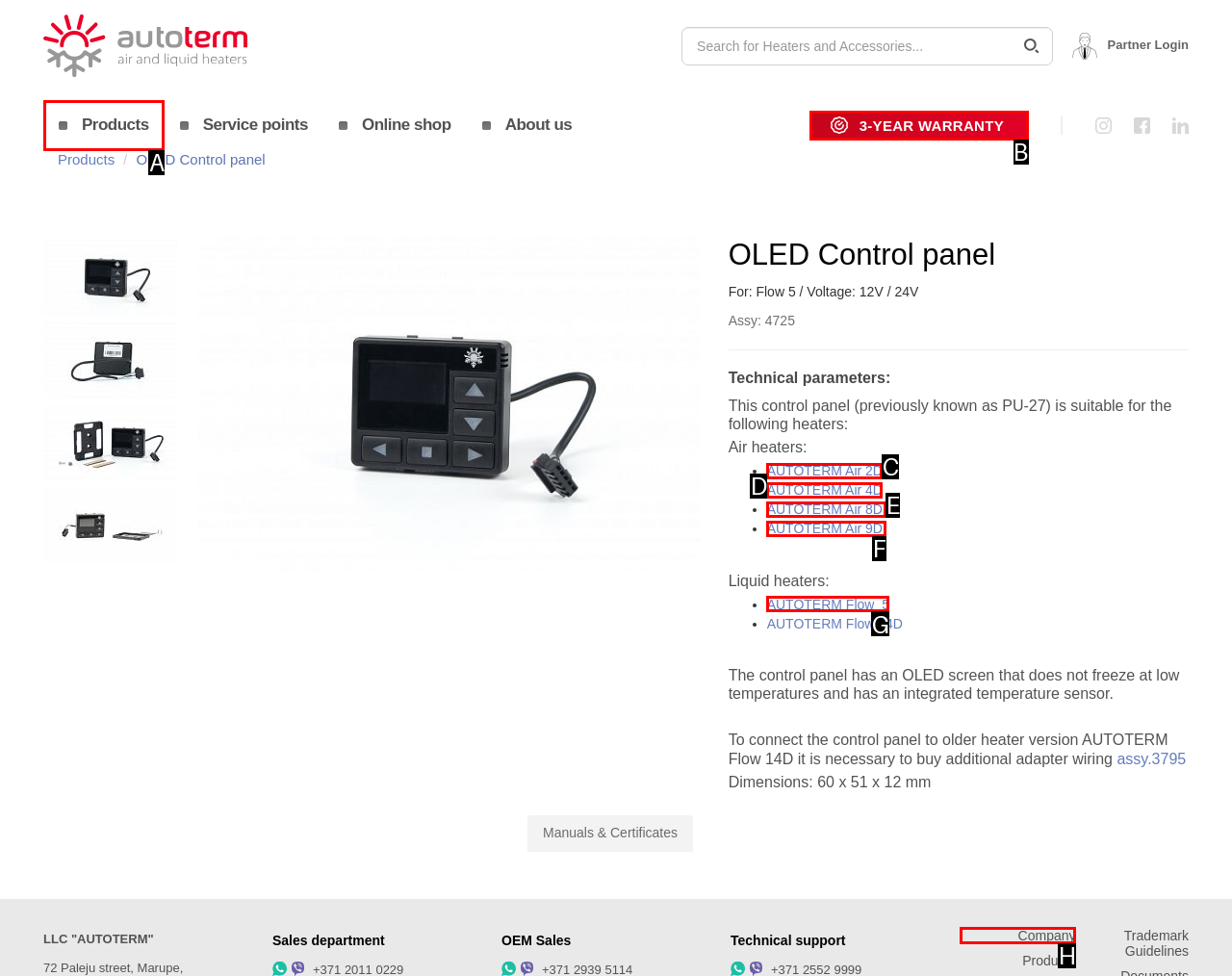From the options provided, determine which HTML element best fits the description: AUTOTERM Air 8D. Answer with the correct letter.

E